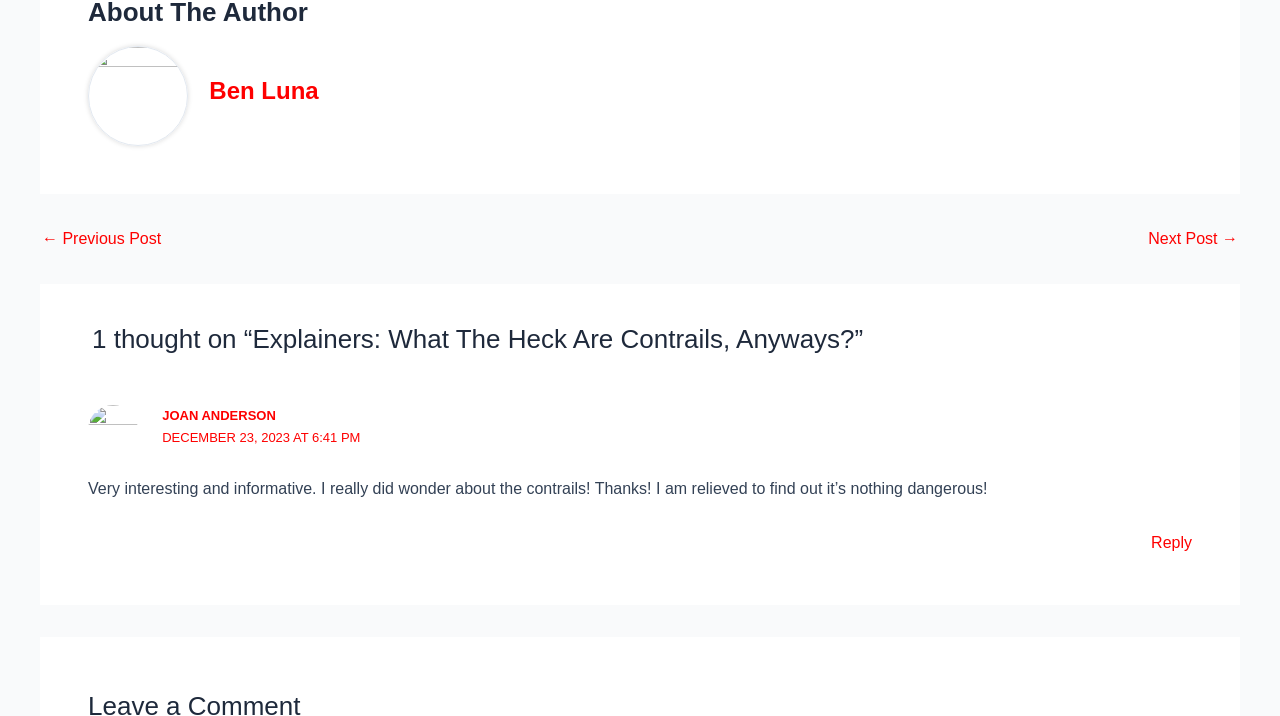Please look at the image and answer the question with a detailed explanation: What can you do with the comment?

I found the link 'Reply to Joan Anderson' below the comment, which suggests that you can reply to the comment.